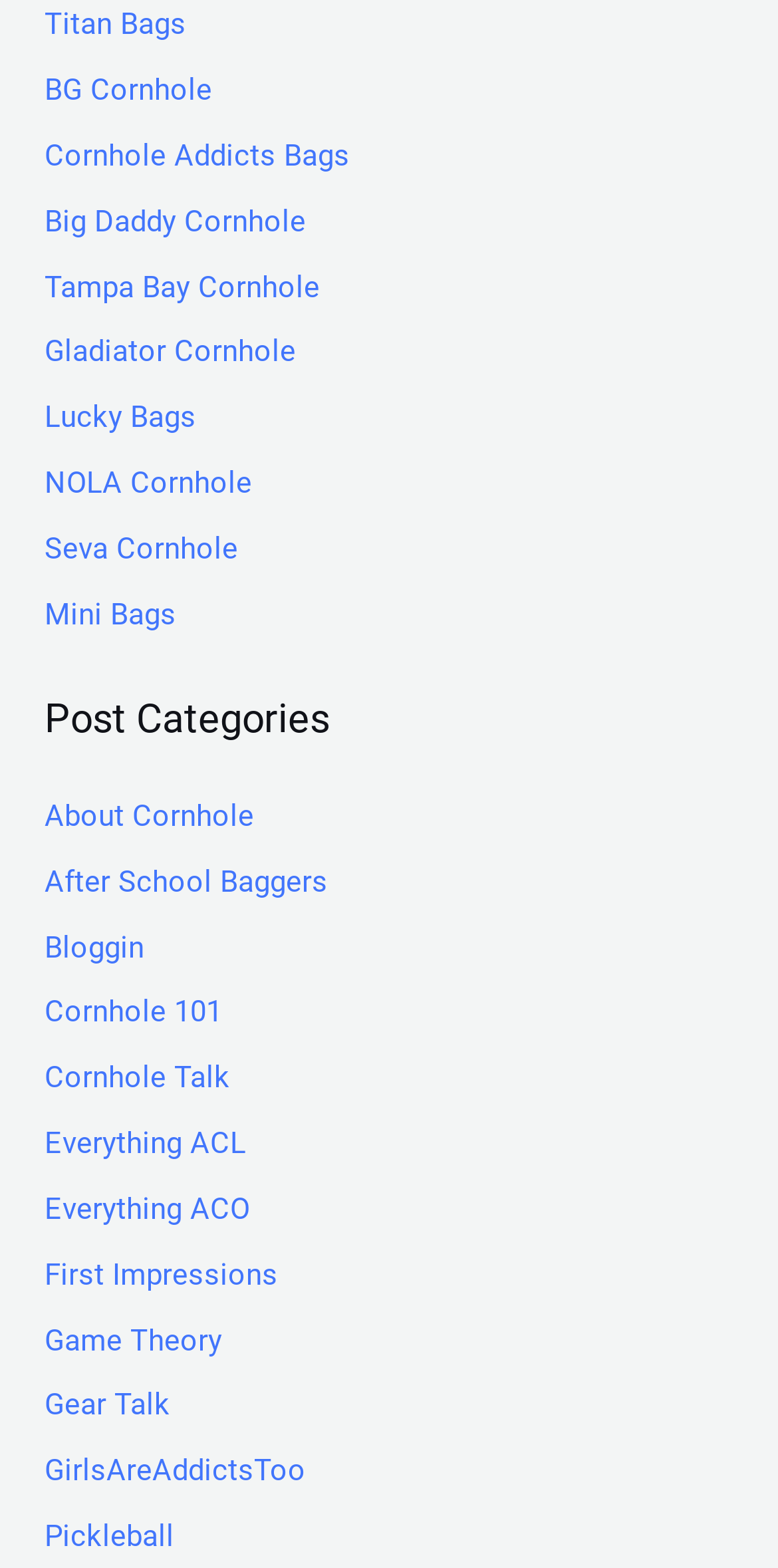Please find the bounding box coordinates of the element that needs to be clicked to perform the following instruction: "check out Pickleball". The bounding box coordinates should be four float numbers between 0 and 1, represented as [left, top, right, bottom].

[0.058, 0.968, 0.224, 0.991]